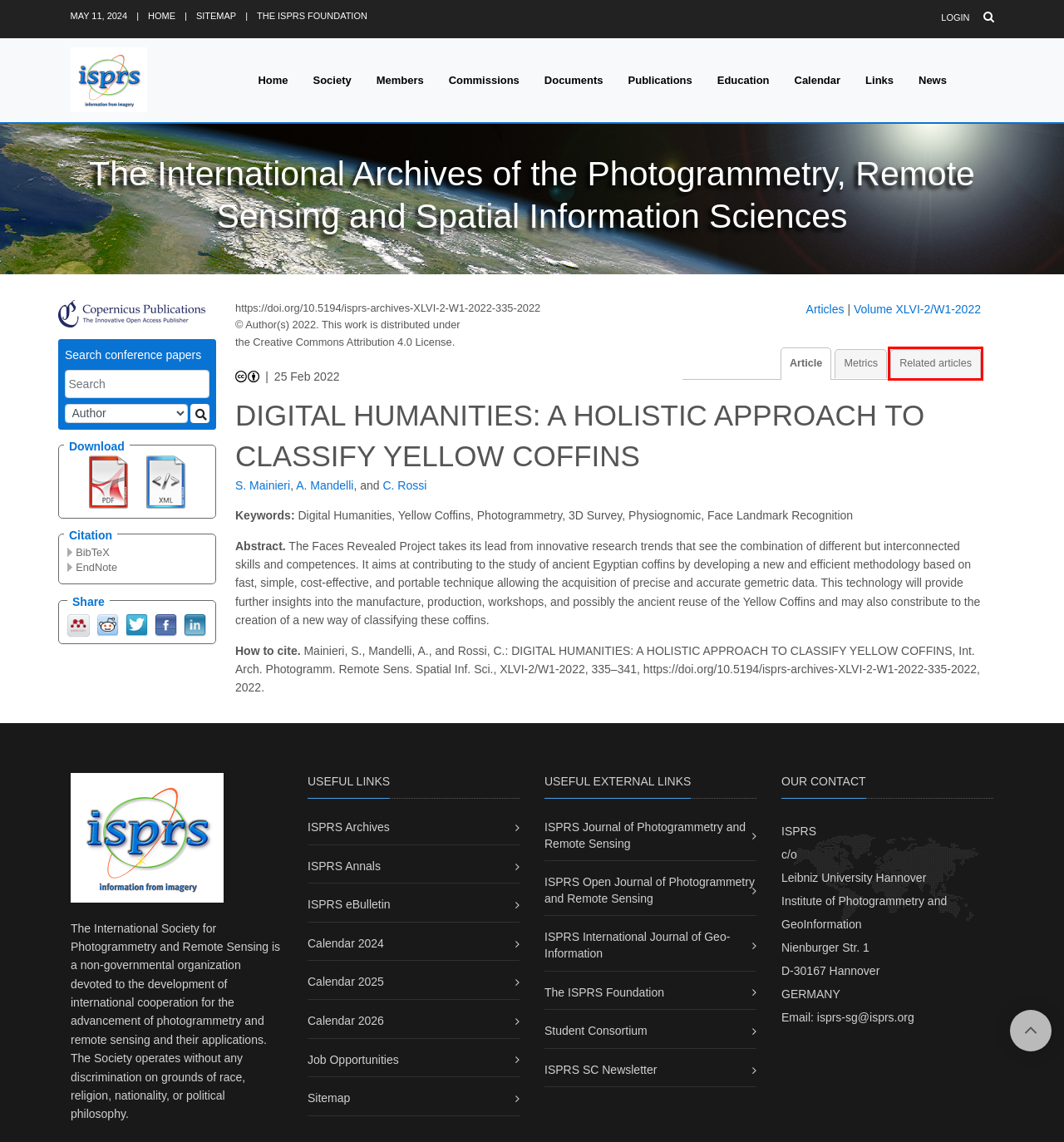Consider the screenshot of a webpage with a red bounding box and select the webpage description that best describes the new page that appears after clicking the element inside the red box. Here are the candidates:
A. News
B. ISPRS Employment Opportunities Archive
C. ISPRS Foundation - Homepage
D. Home
E. ISPRS-ARCHIVES - Relations - DIGITAL HUMANITIES: A HOLISTIC APPROACH TO CLASSIFY YELLOW COFFINS
F. Welcome
G. ISPRS-Archives – Volume XLVI-2/W1-2022, 2022
H. The Society

E